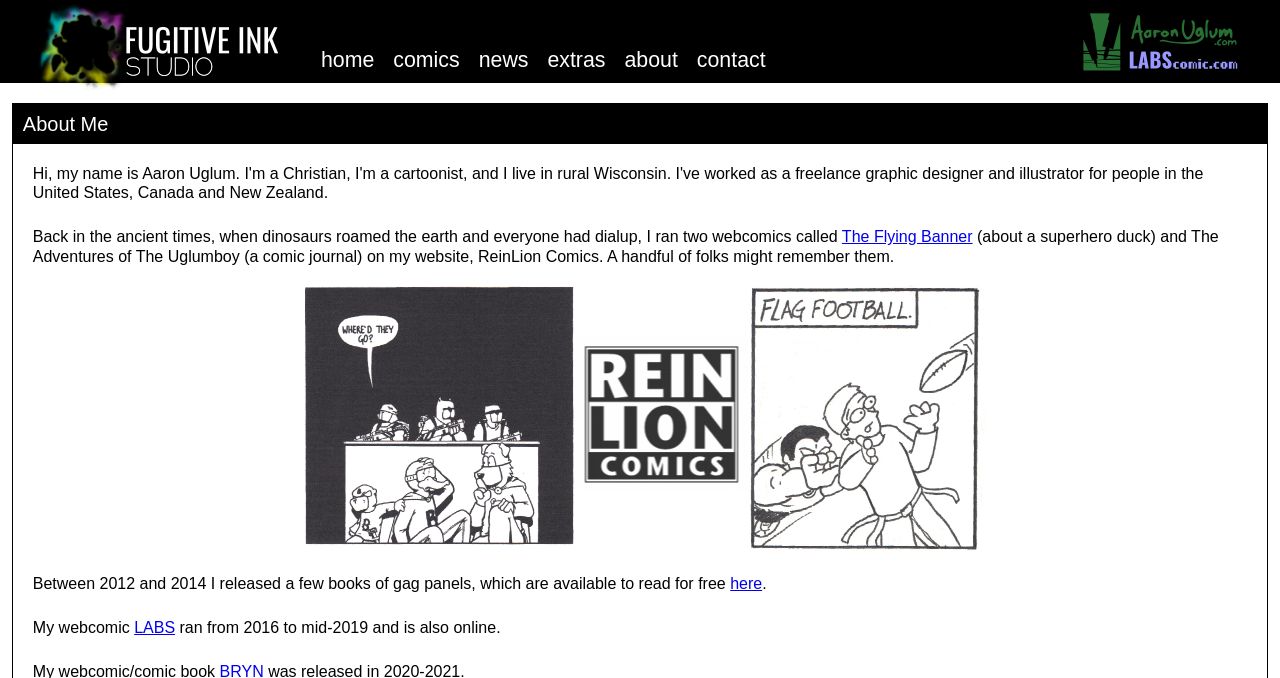Identify the bounding box coordinates of the section that should be clicked to achieve the task described: "go to home page".

[0.251, 0.071, 0.292, 0.106]